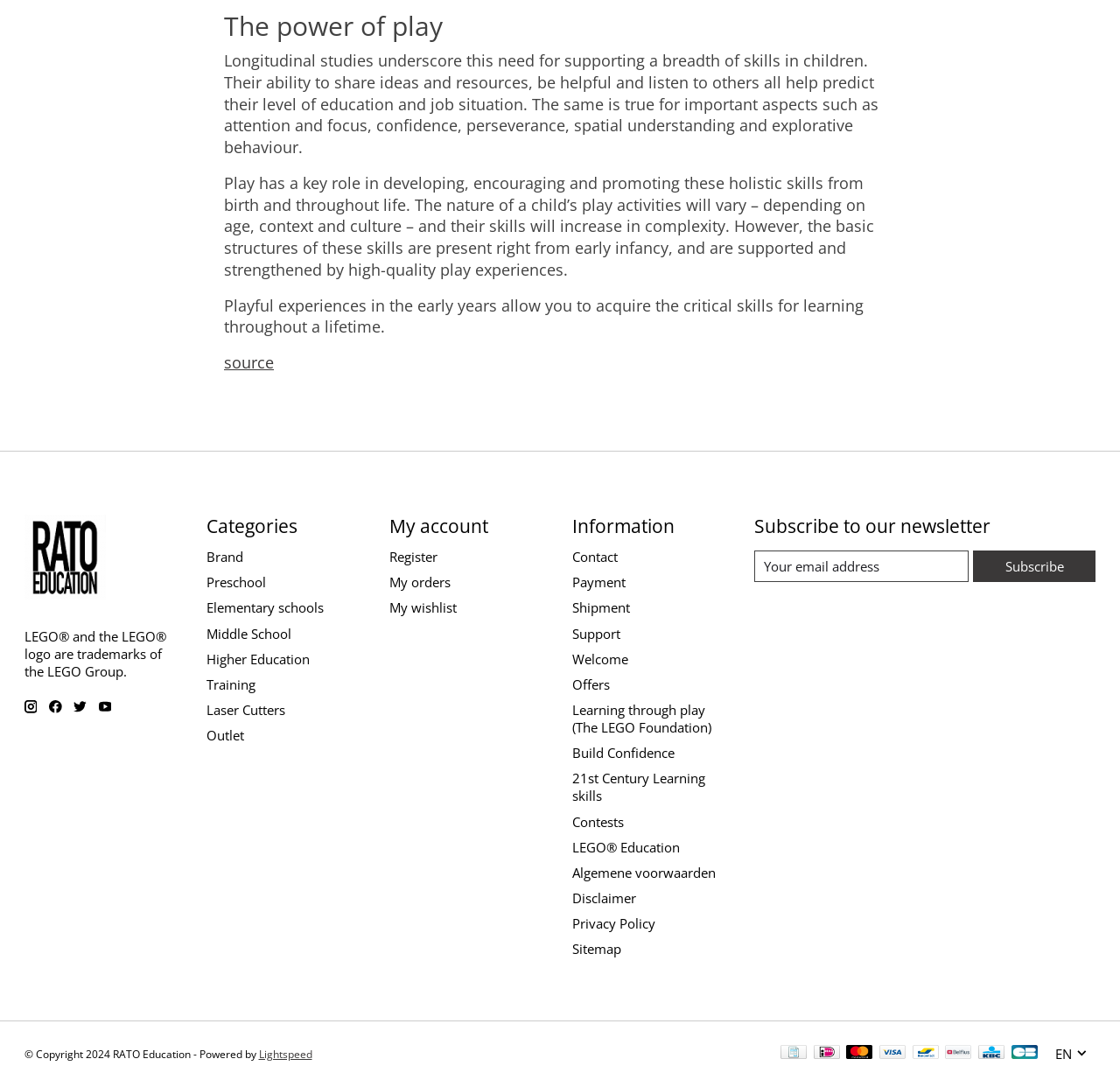How can I follow RATO Education on social media?
Answer the question based on the image using a single word or a brief phrase.

Through links